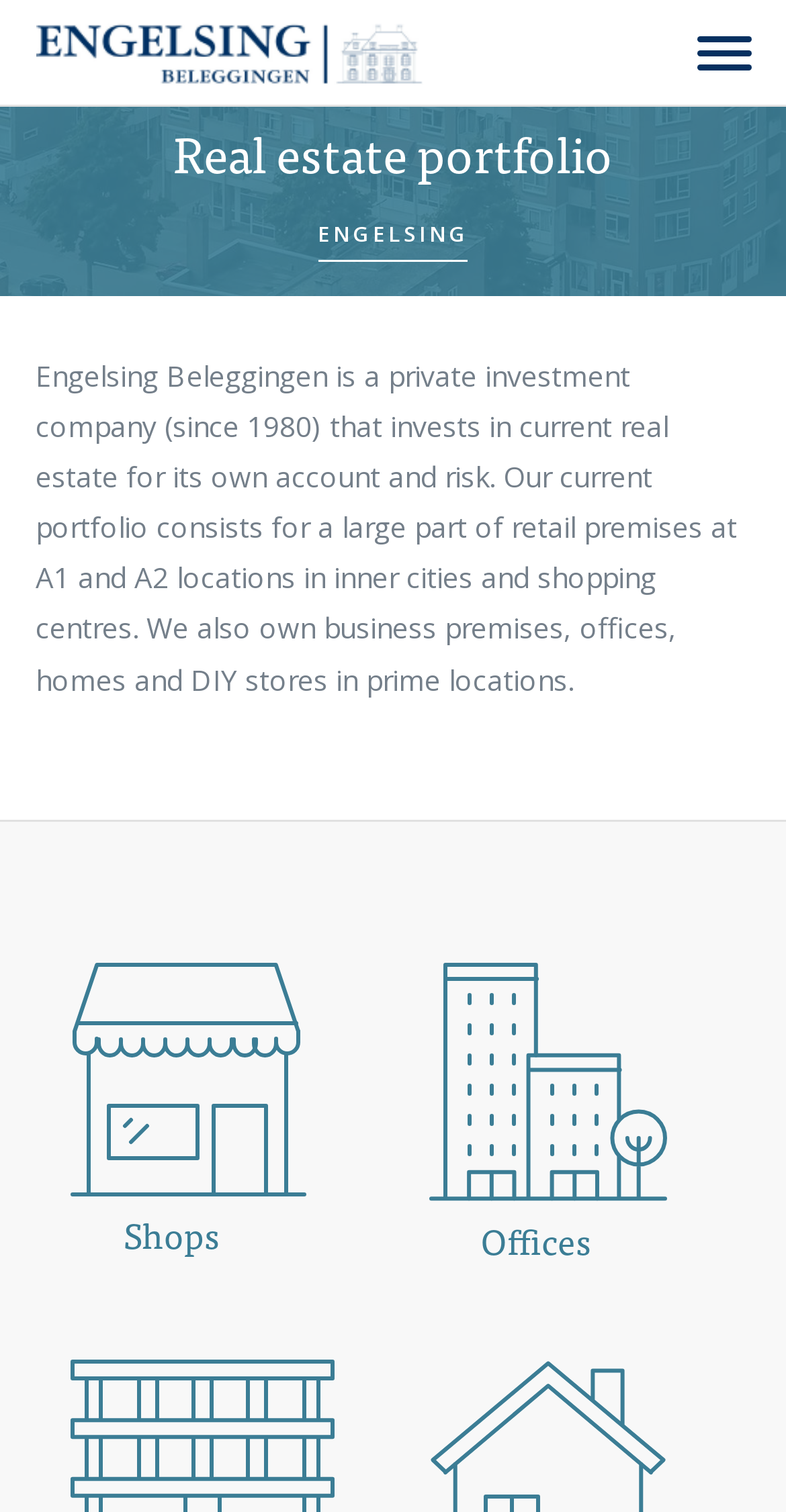Refer to the image and answer the question with as much detail as possible: What type of company is Engelsing Beleggingen?

Based on the StaticText element, it is mentioned that 'Engelsing Beleggingen is a private investment company (since 1980) that invests in current real estate for its own account and risk.'